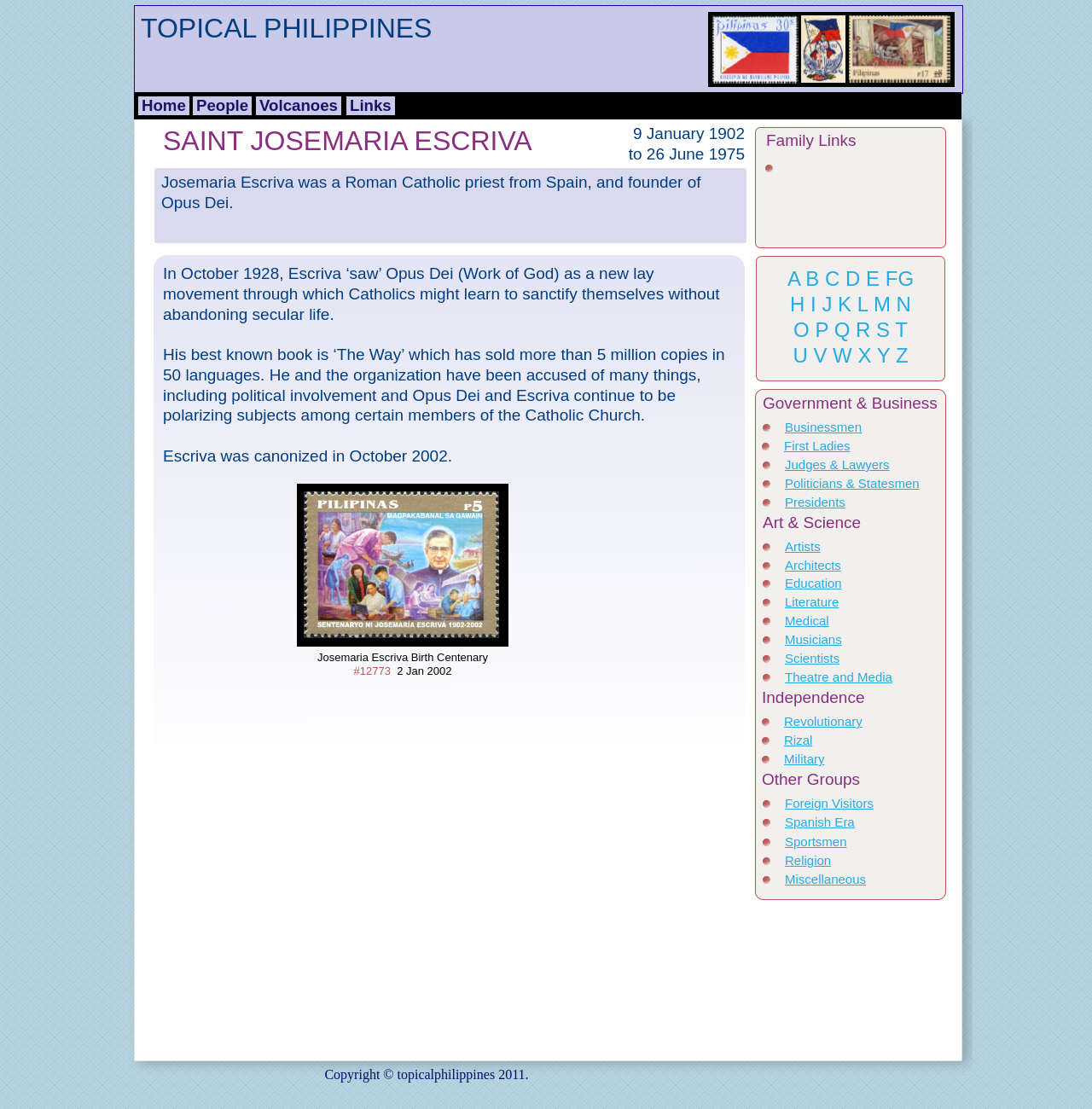When was Josemaria Escriva canonized?
Look at the image and construct a detailed response to the question.

The answer can be found in the fourth paragraph of the webpage, which states 'Escriva was canonized in October 2002.' This indicates that Josemaria Escriva was canonized in October 2002.